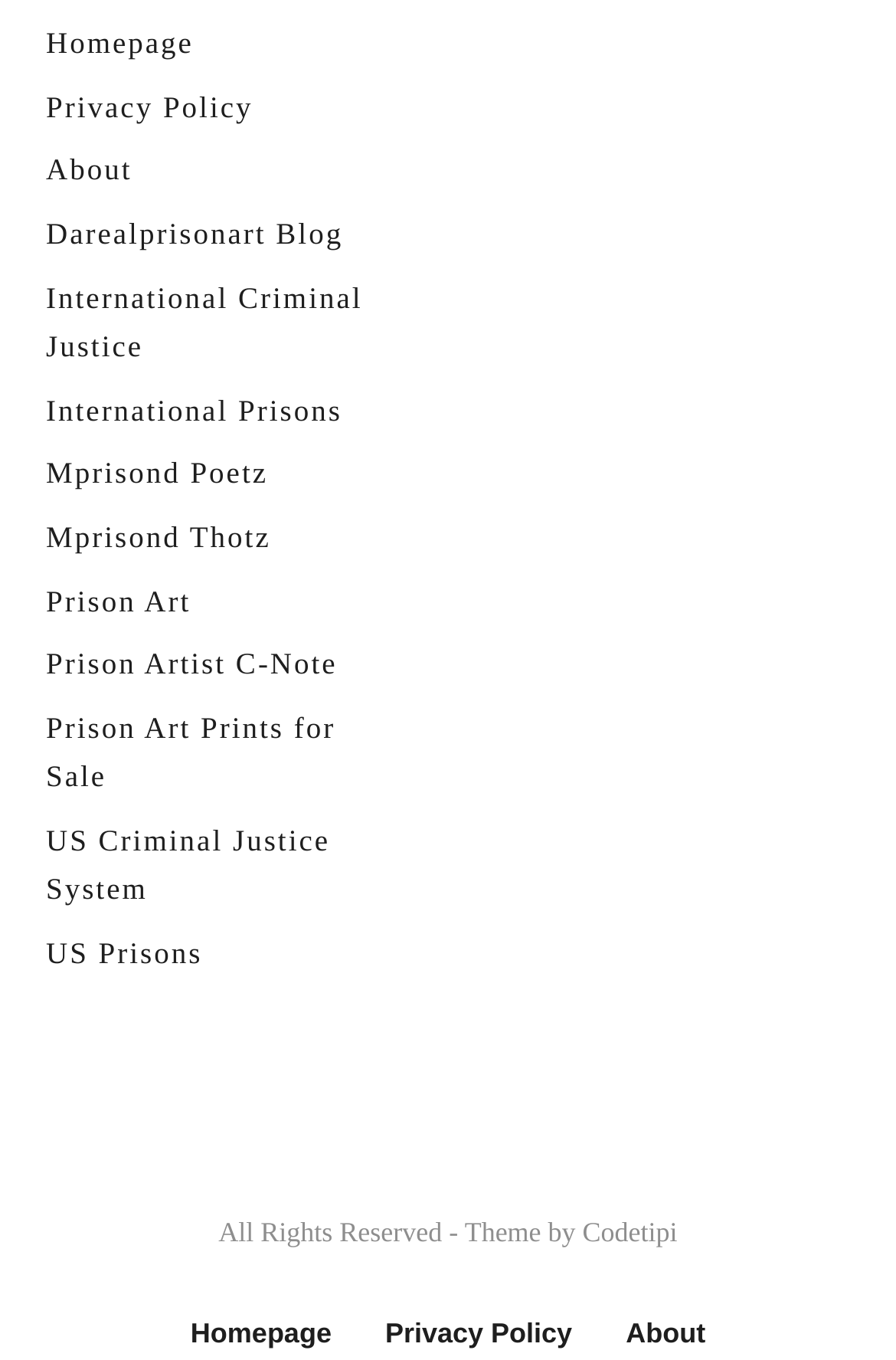Please identify the bounding box coordinates of the area that needs to be clicked to follow this instruction: "Check out more content on this site".

[0.639, 0.727, 0.757, 0.754]